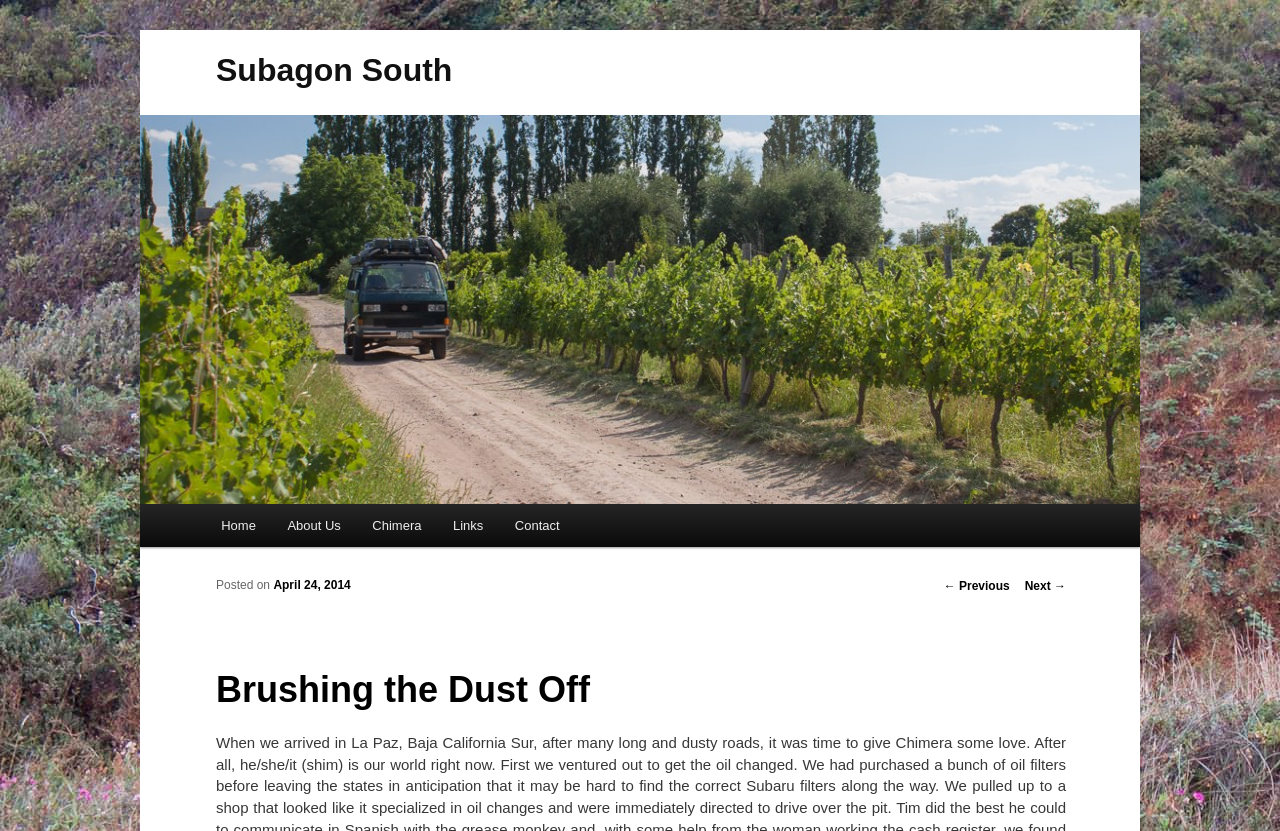Identify the bounding box coordinates of the clickable region required to complete the instruction: "view next post". The coordinates should be given as four float numbers within the range of 0 and 1, i.e., [left, top, right, bottom].

[0.801, 0.697, 0.833, 0.714]